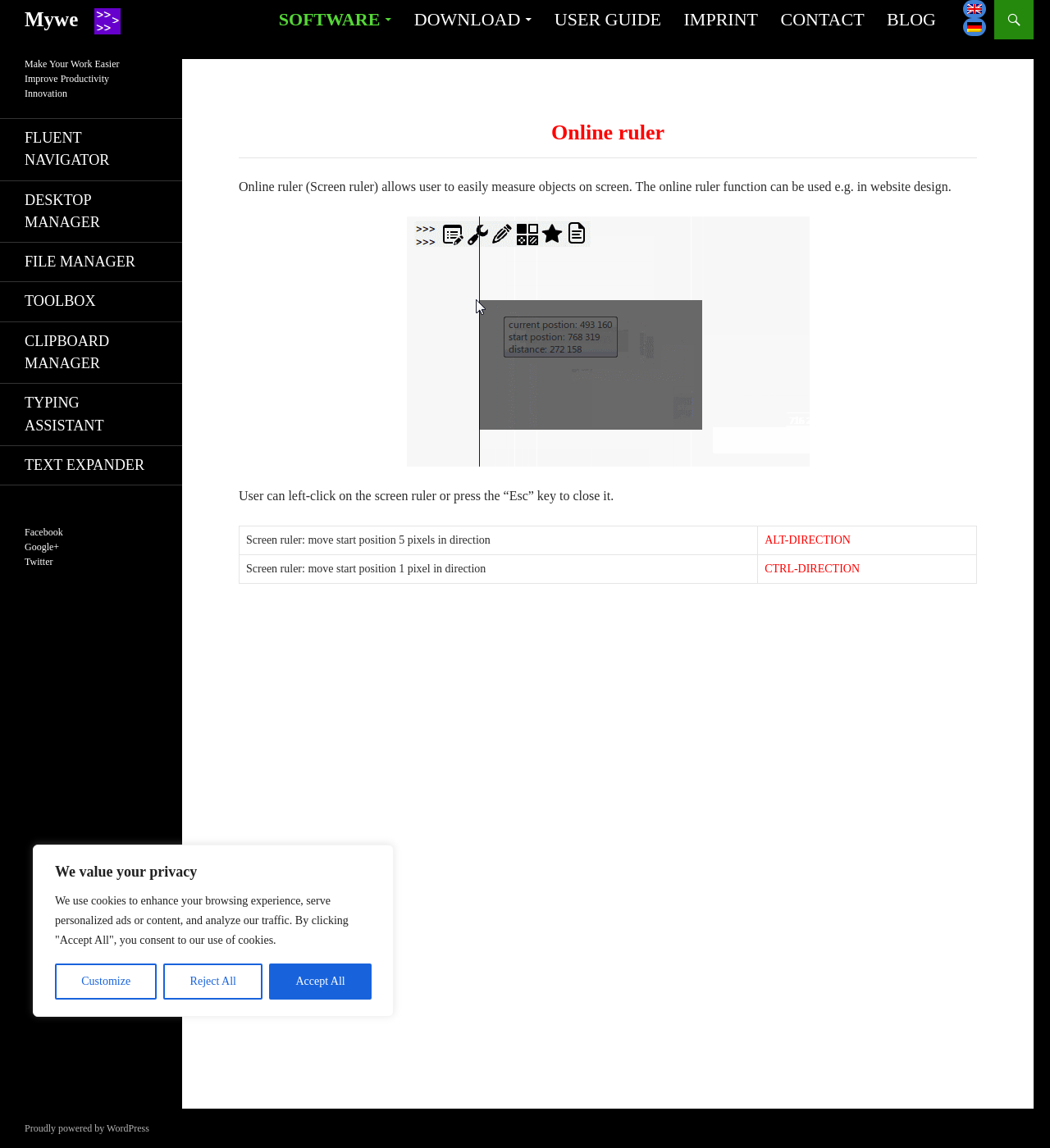Please identify the bounding box coordinates of the element I should click to complete this instruction: 'Open the 'TEXT EXPANDER''. The coordinates should be given as four float numbers between 0 and 1, like this: [left, top, right, bottom].

[0.0, 0.389, 0.173, 0.422]